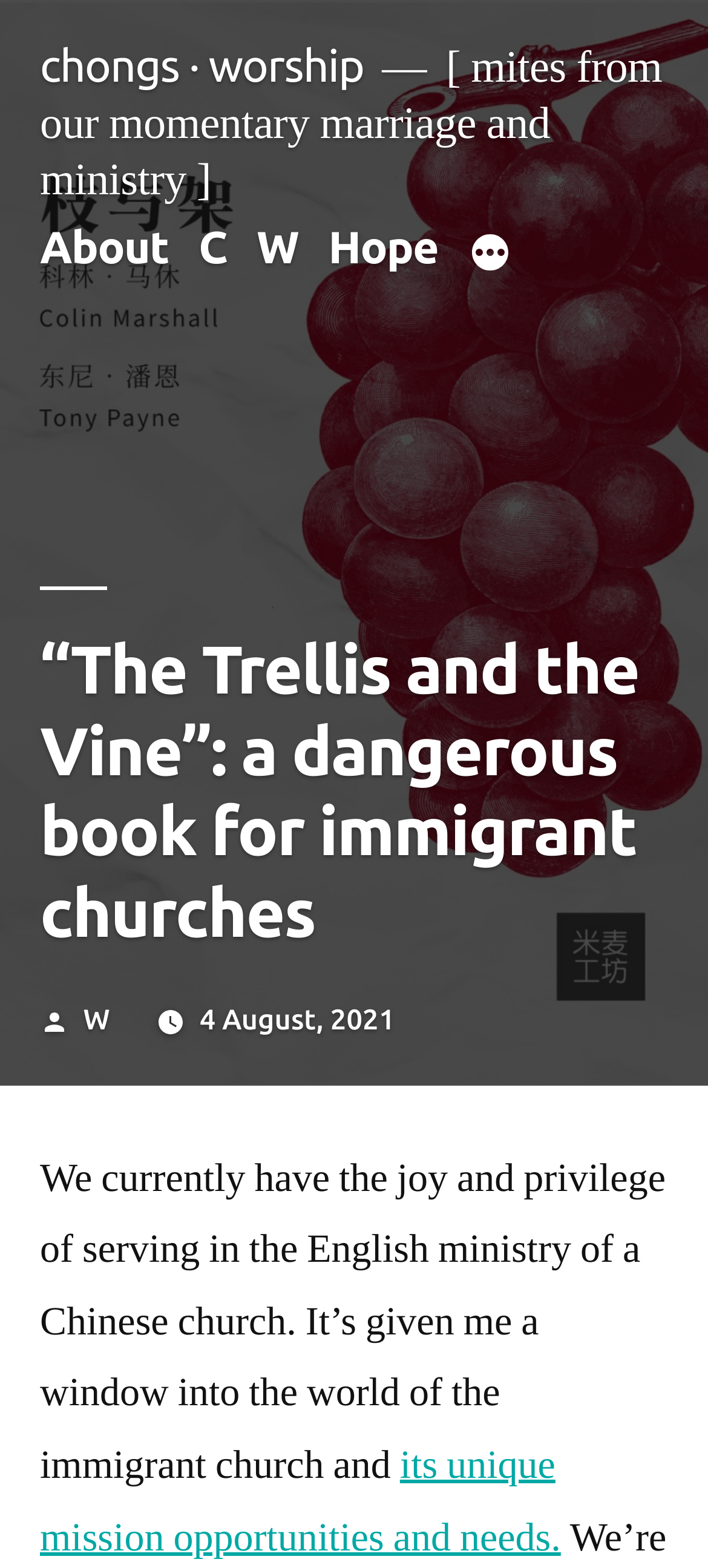Provide the bounding box coordinates, formatted as (top-left x, top-left y, bottom-right x, bottom-right y), with all values being floating point numbers between 0 and 1. Identify the bounding box of the UI element that matches the description: About

[0.056, 0.142, 0.238, 0.174]